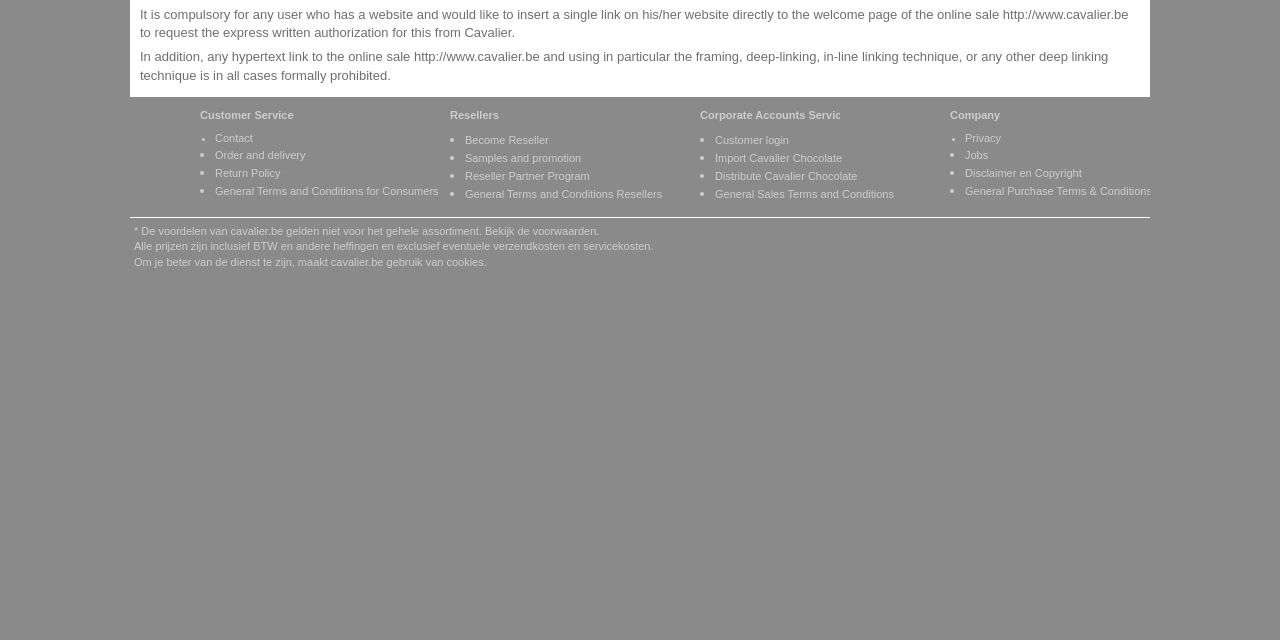Determine the bounding box for the described UI element: "General Terms and Conditions Resellers".

[0.363, 0.294, 0.517, 0.313]